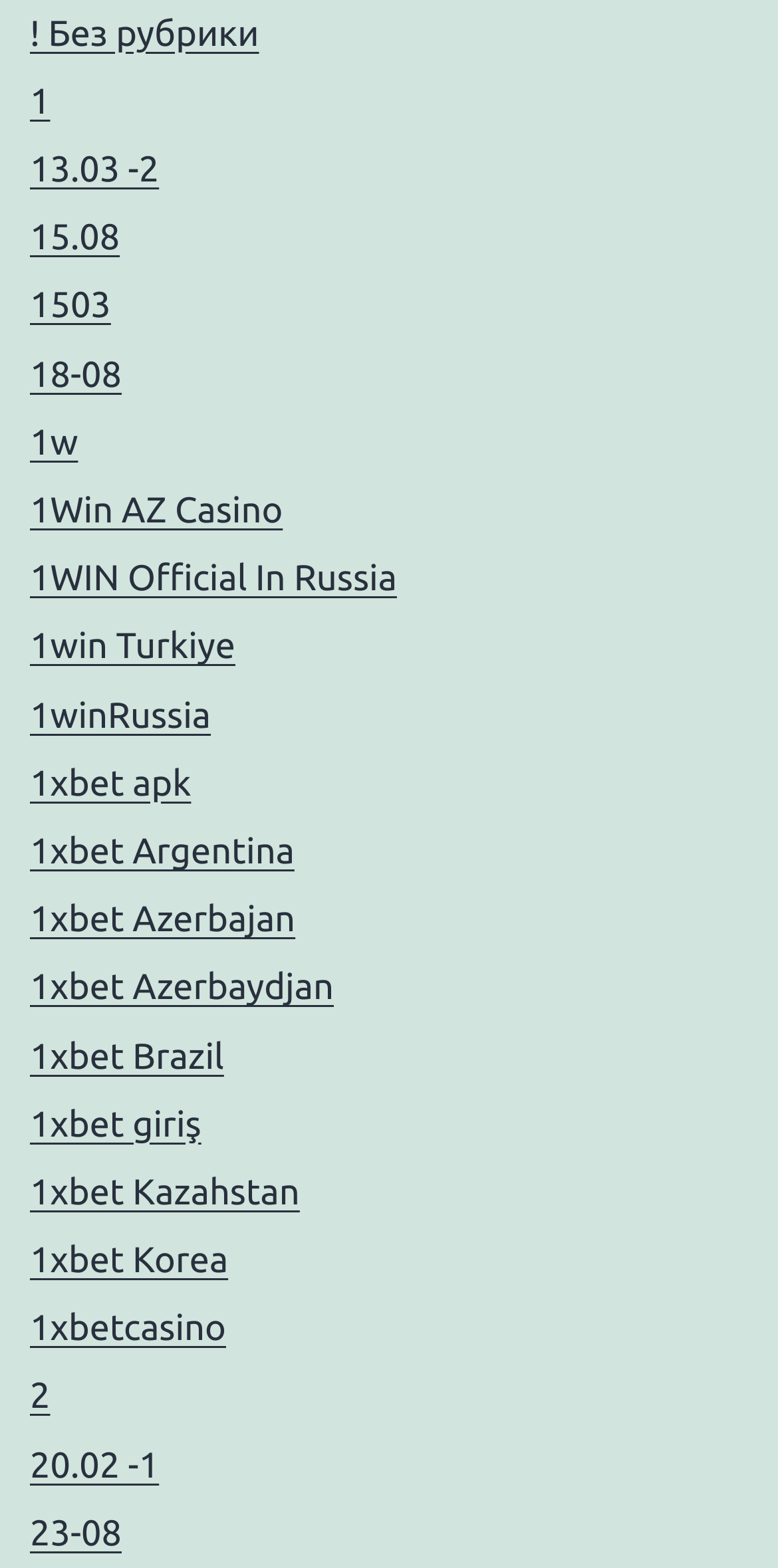What is the last link on the webpage?
Provide a one-word or short-phrase answer based on the image.

23-08